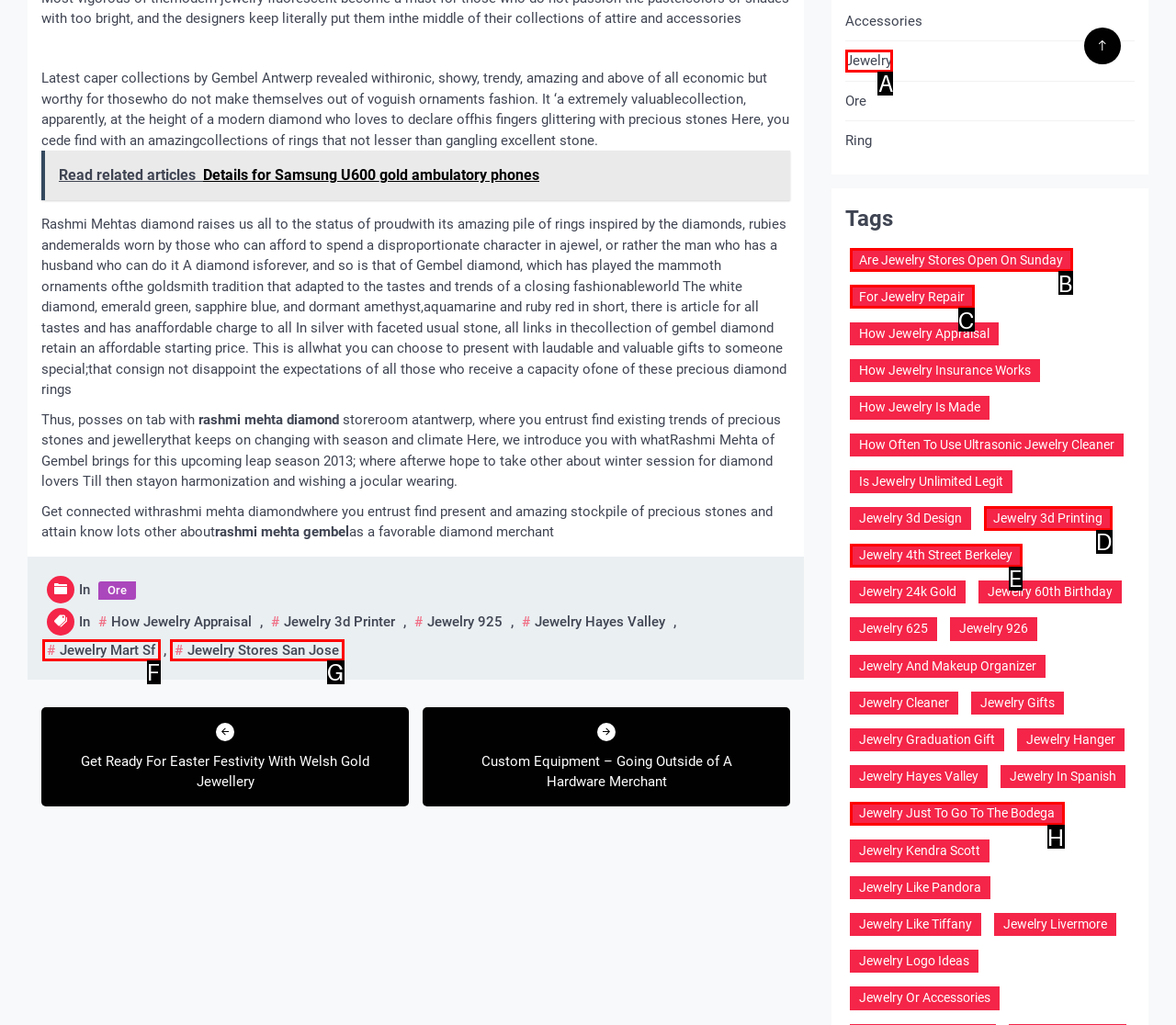Indicate which lettered UI element to click to fulfill the following task: Click on 'Jewelry'
Provide the letter of the correct option.

A